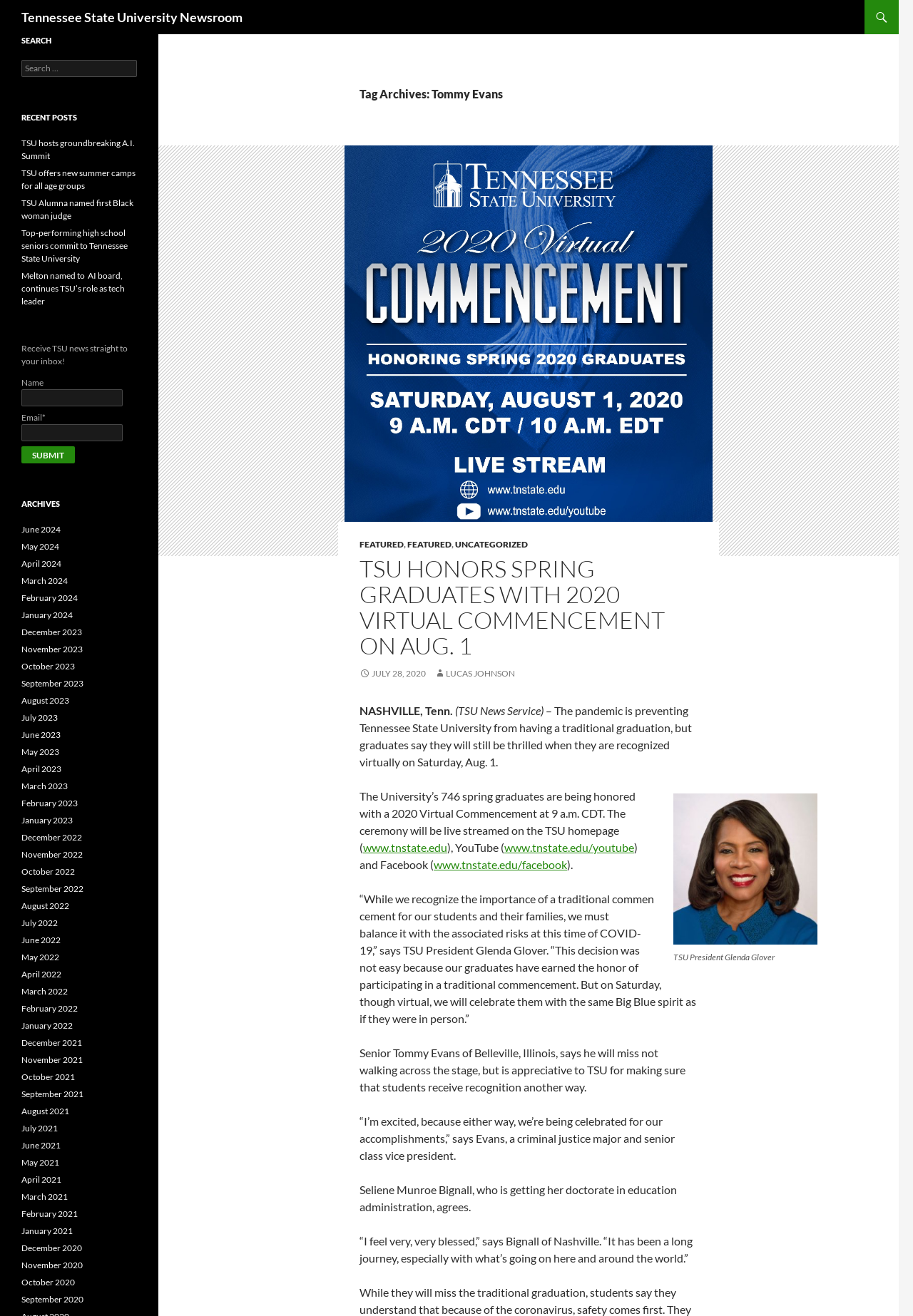Who is the president of TSU?
Please provide a detailed and comprehensive answer to the question.

I found the answer by reading the article content, which mentions 'TSU President Glenda Glover' in a quote, indicating that Glenda Glover is the president of TSU.